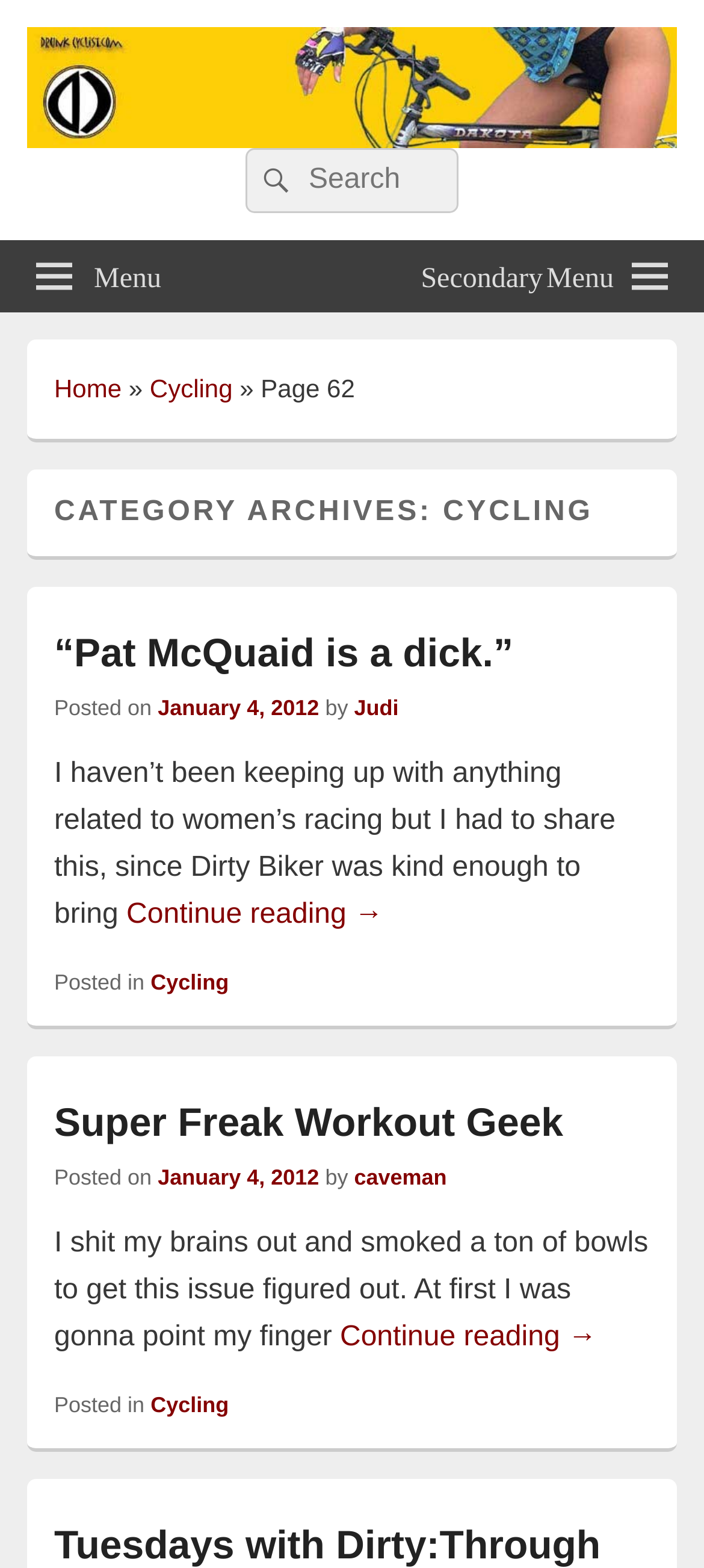Using the description "Secondary Menu", locate and provide the bounding box of the UI element.

[0.547, 0.153, 1.0, 0.199]